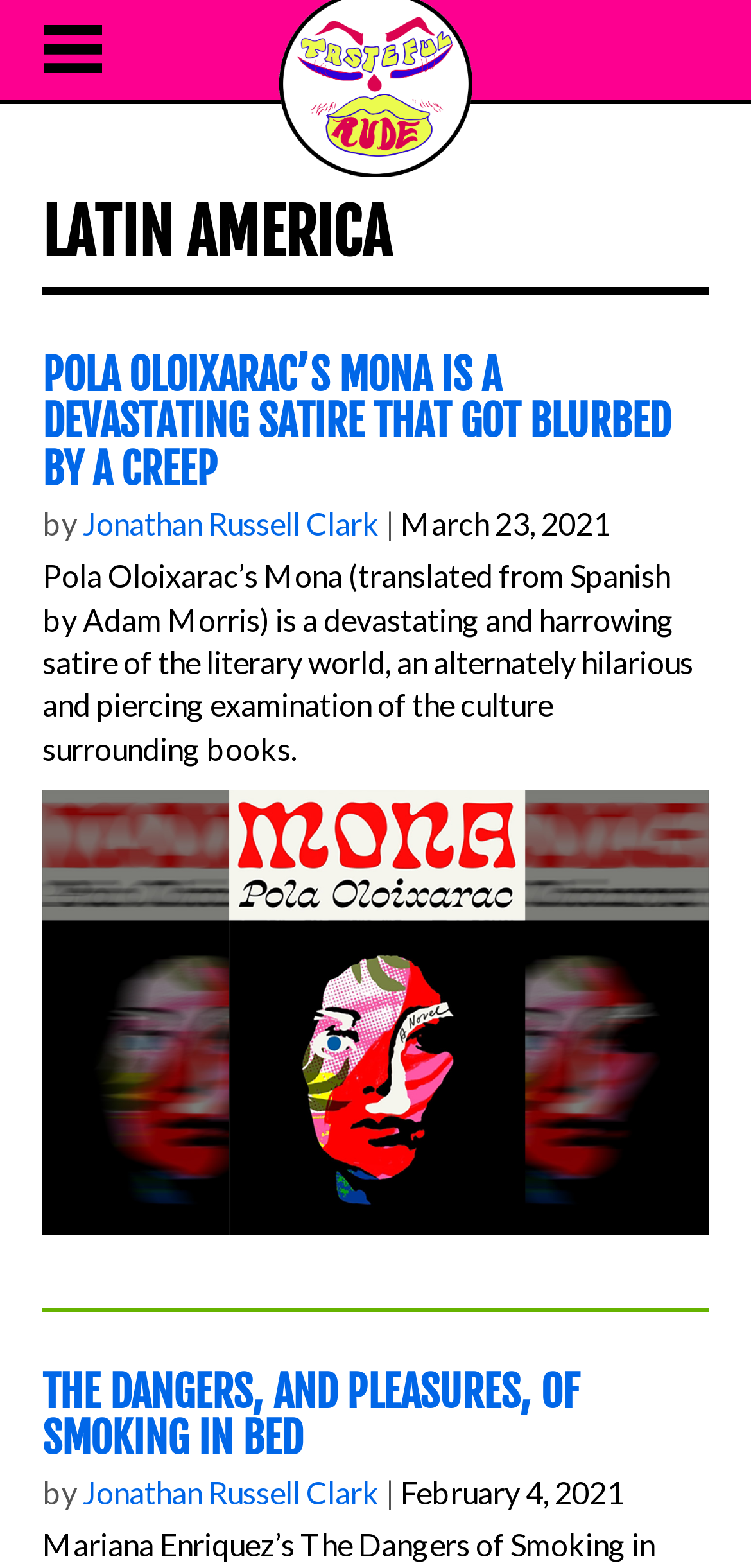Who wrote the first article?
Please provide a comprehensive answer based on the information in the image.

I looked at the text below the first article title, which says 'by Jonathan Russell Clark', indicating that he is the author of the article.